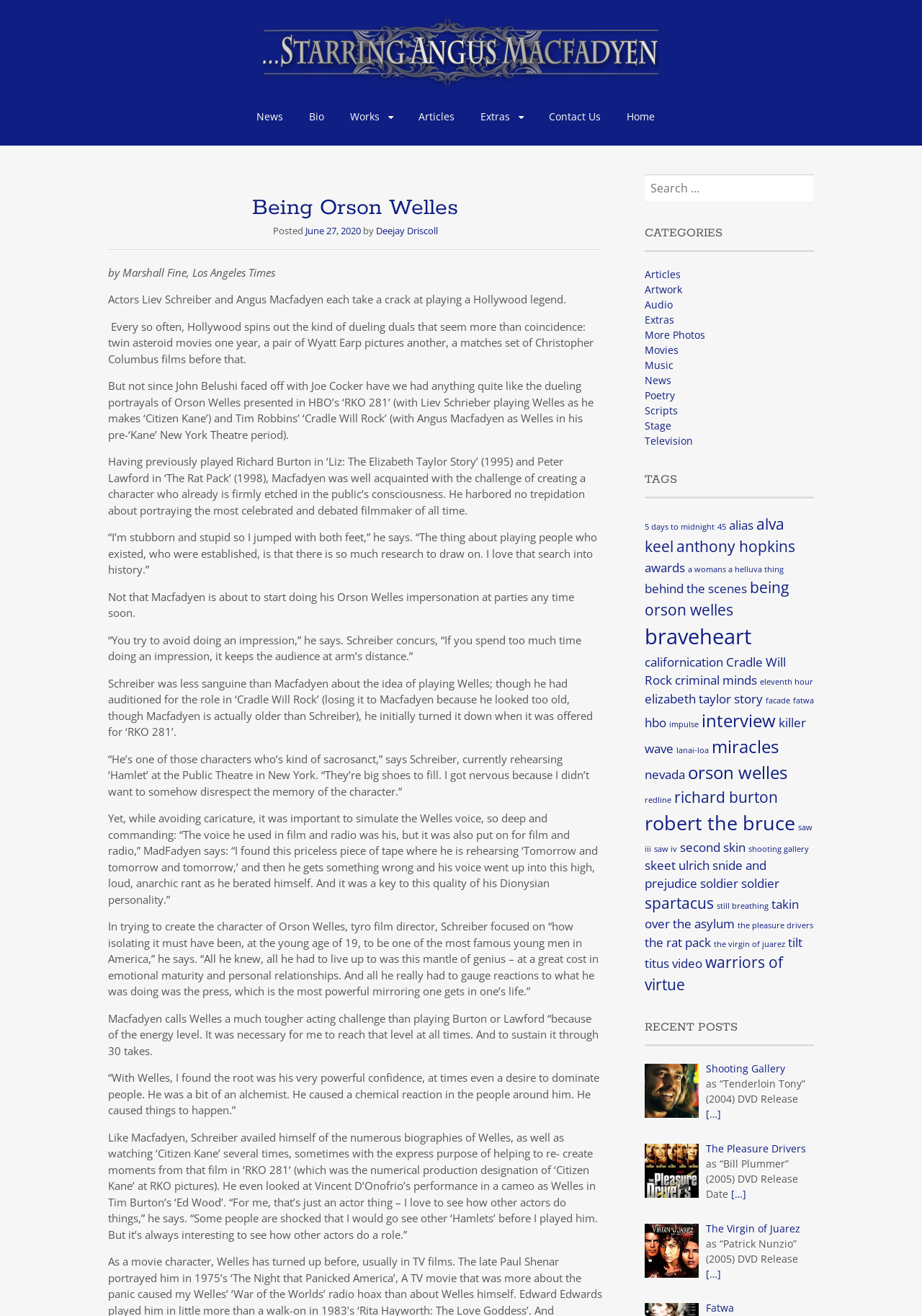Pinpoint the bounding box coordinates of the area that should be clicked to complete the following instruction: "Go to News page". The coordinates must be given as four float numbers between 0 and 1, i.e., [left, top, right, bottom].

[0.269, 0.08, 0.316, 0.097]